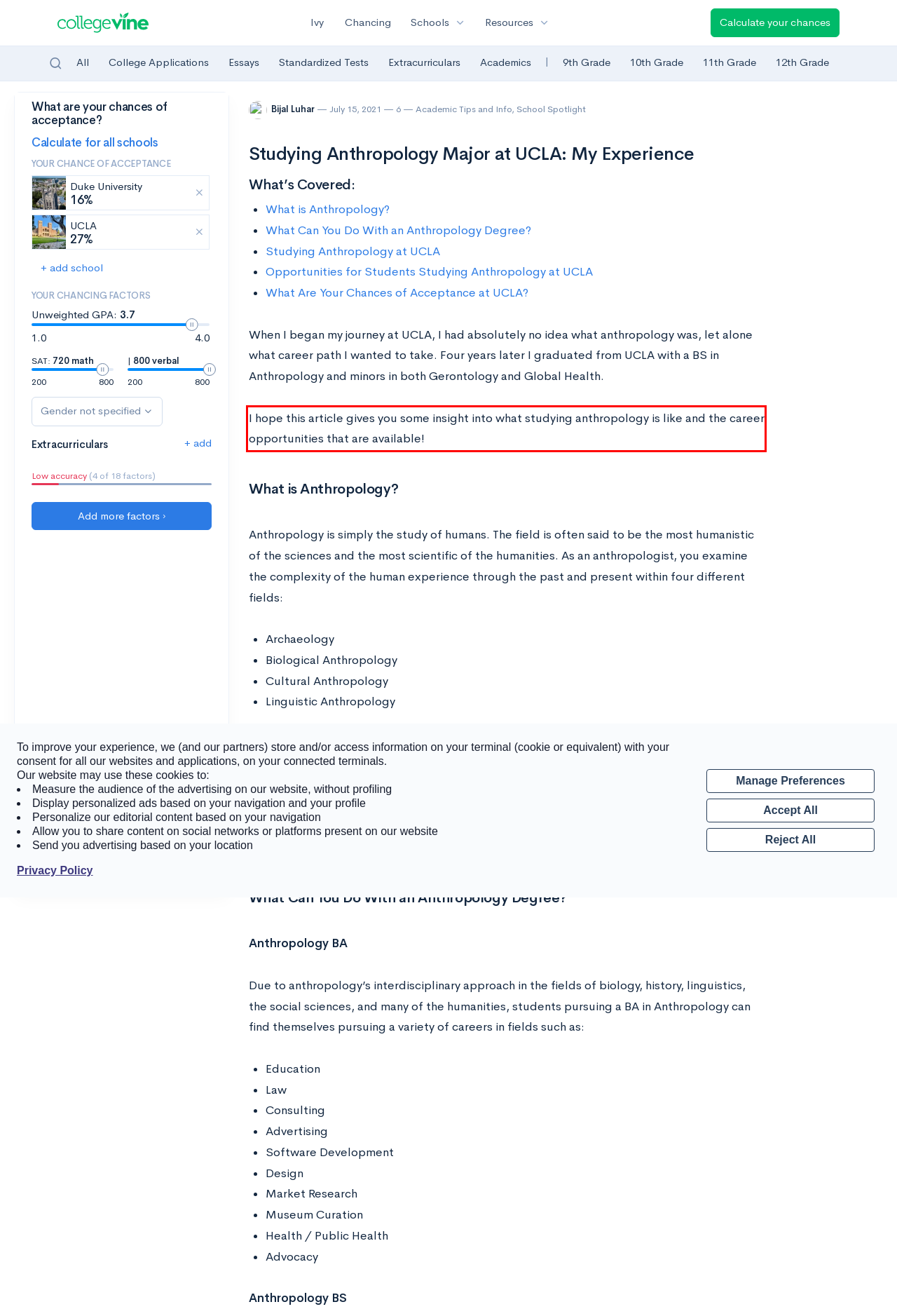From the given screenshot of a webpage, identify the red bounding box and extract the text content within it.

I hope this article gives you some insight into what studying anthropology is like and the career opportunities that are available!